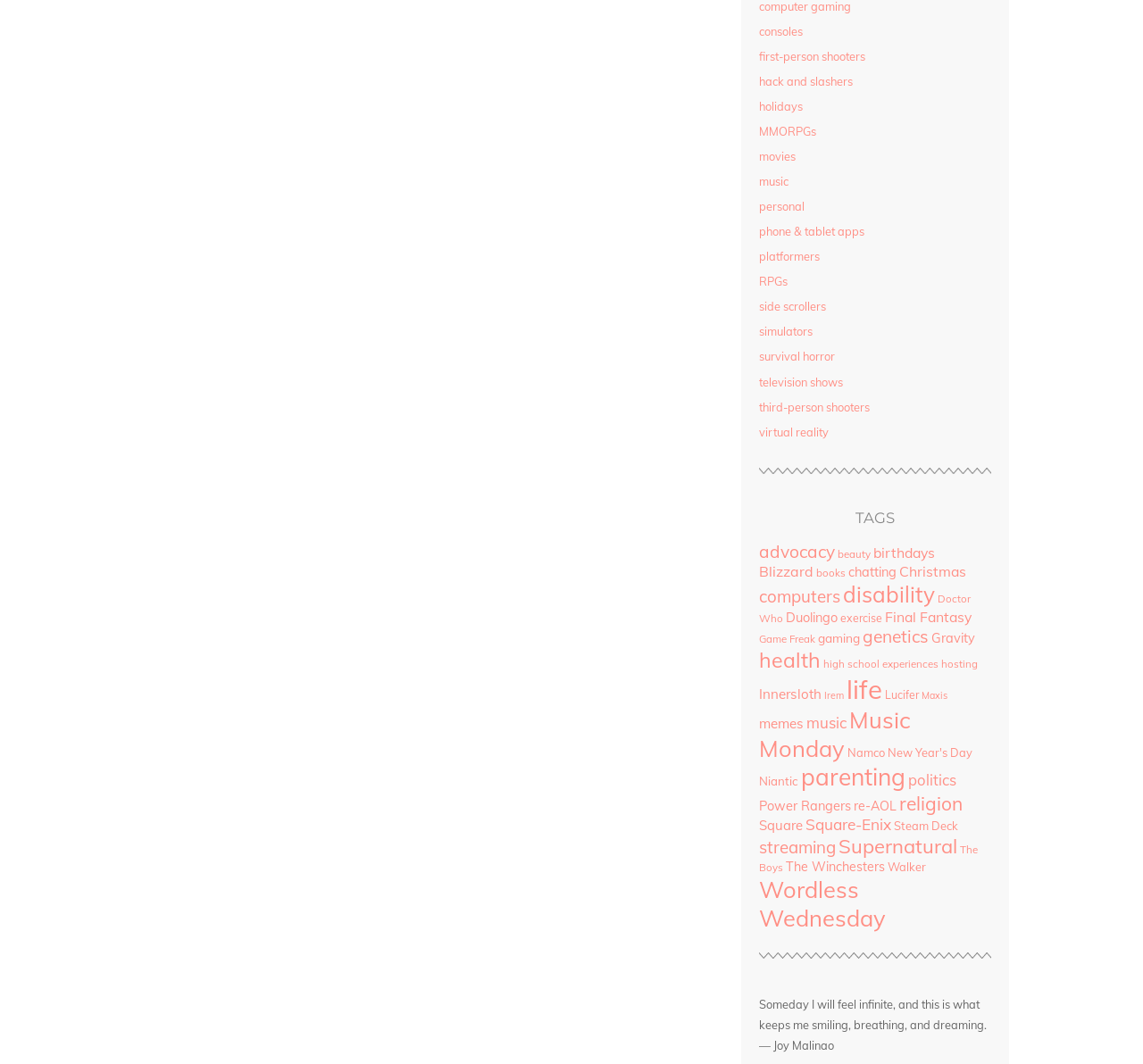Determine the bounding box coordinates of the region to click in order to accomplish the following instruction: "Click on the 'HOME' link". Provide the coordinates as four float numbers between 0 and 1, specifically [left, top, right, bottom].

None